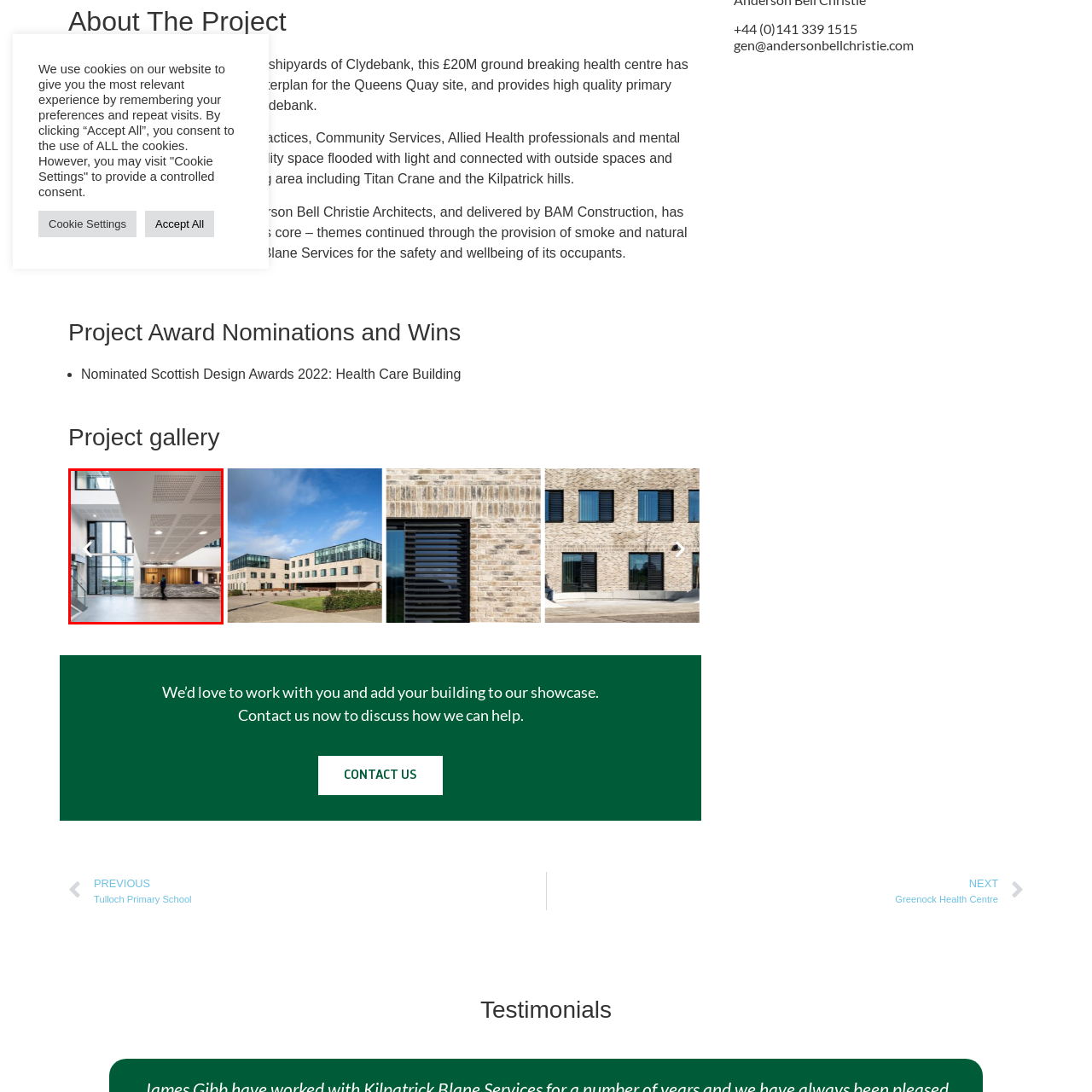What is visible through the floor-to-ceiling windows?
Examine the portion of the image surrounded by the red bounding box and deliver a detailed answer to the question.

According to the caption, the large floor-to-ceiling windows provide a picturesque view of the surrounding area, including the iconic Titan Crane and the Kilpatrick Hills in the distance, which are visible through the windows.